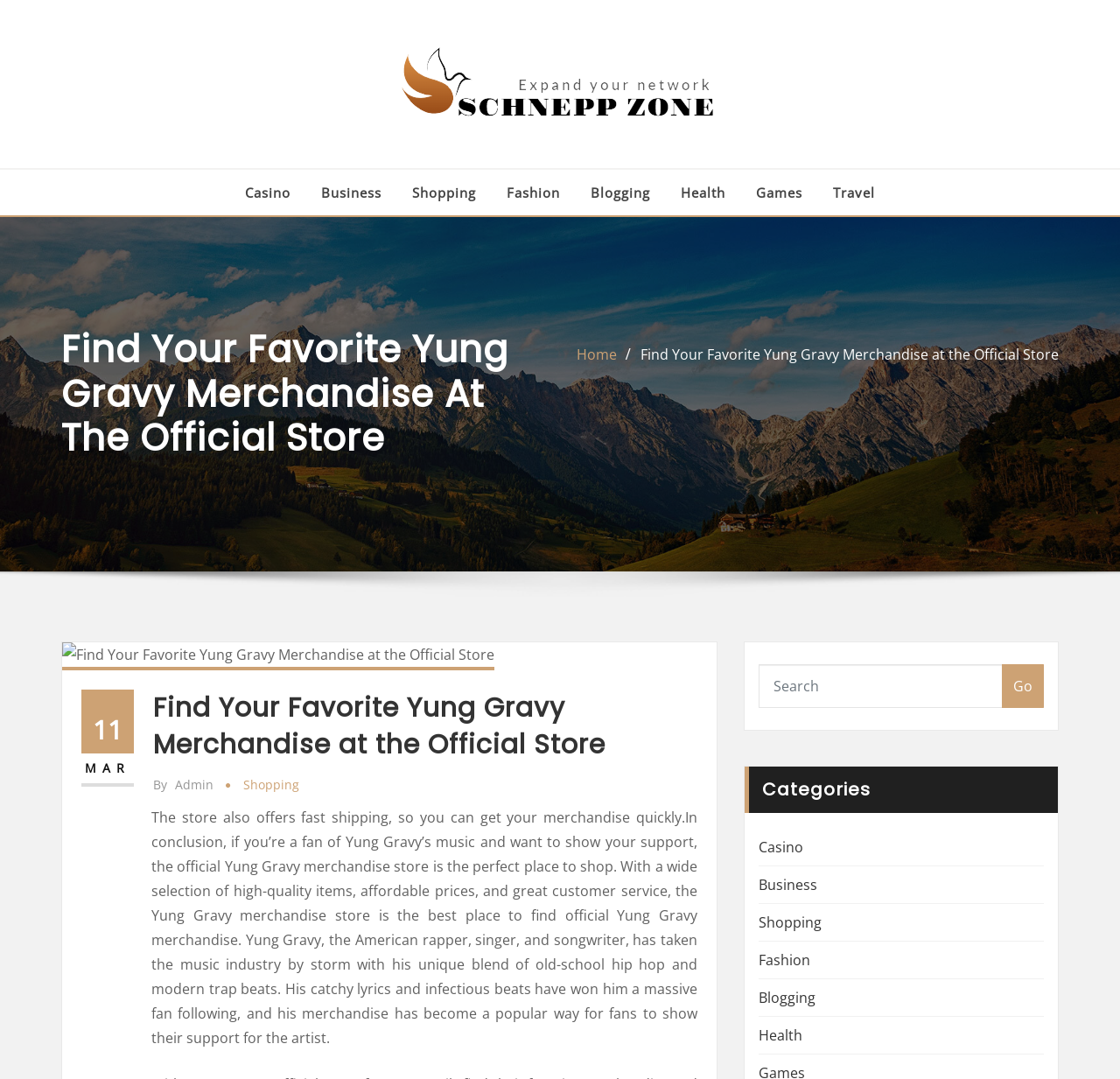Please locate the bounding box coordinates of the region I need to click to follow this instruction: "Click on the Go button".

[0.895, 0.616, 0.932, 0.656]